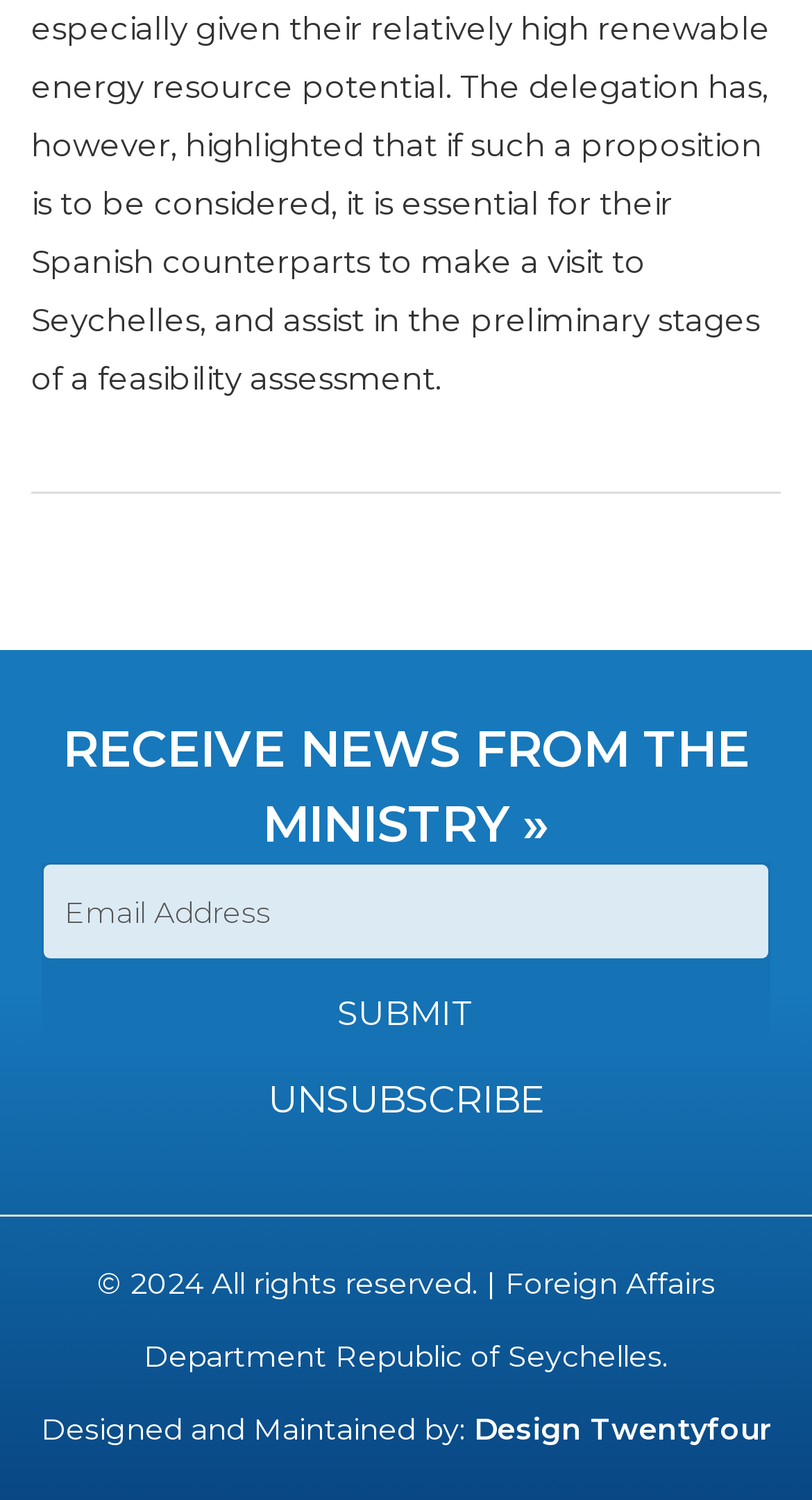Find the UI element described as: "Unsubscribe" and predict its bounding box coordinates. Ensure the coordinates are four float numbers between 0 and 1, [left, top, right, bottom].

[0.329, 0.718, 0.671, 0.749]